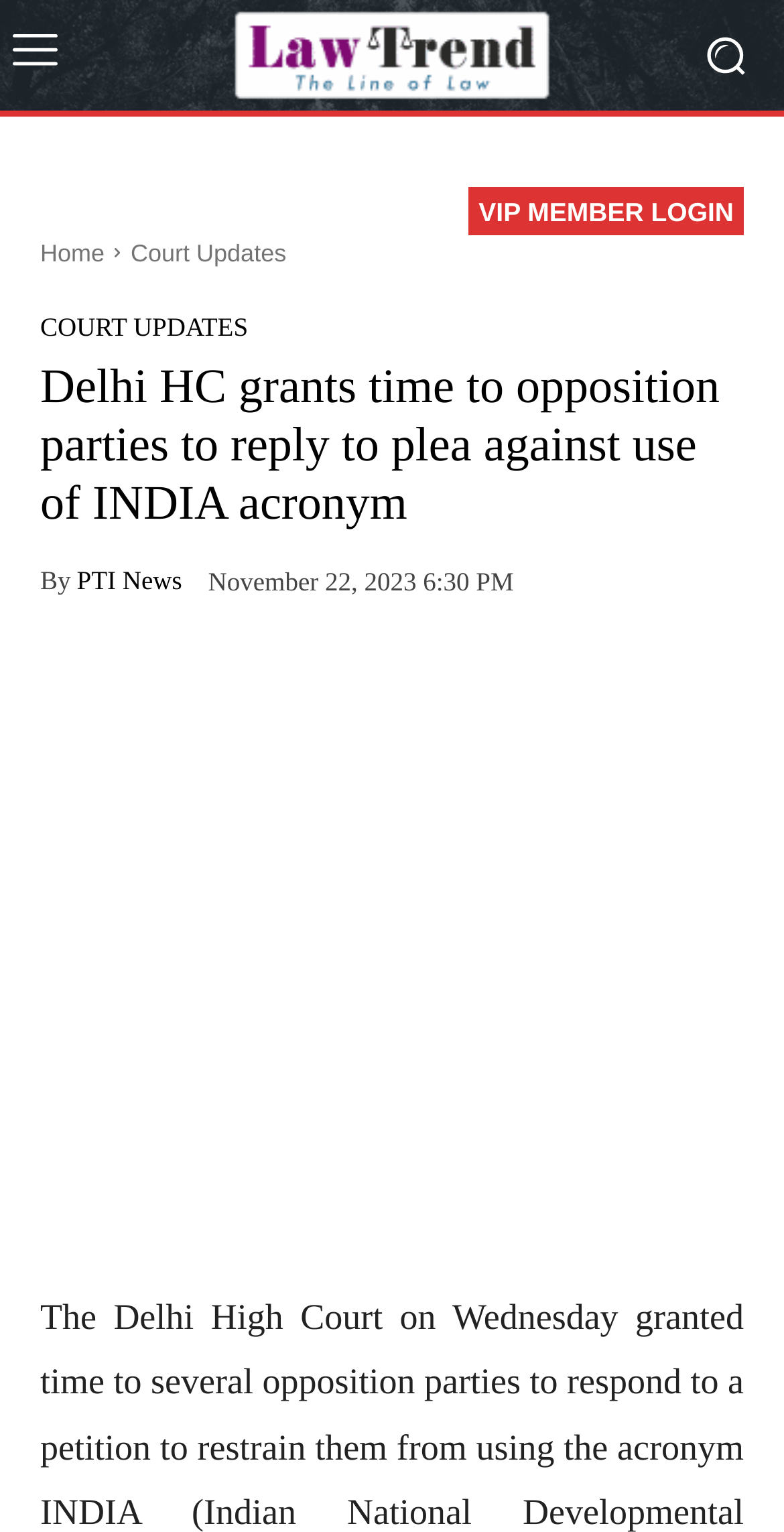Identify the bounding box coordinates for the element you need to click to achieve the following task: "Read the COURT UPDATES". The coordinates must be four float values ranging from 0 to 1, formatted as [left, top, right, bottom].

[0.167, 0.156, 0.365, 0.175]